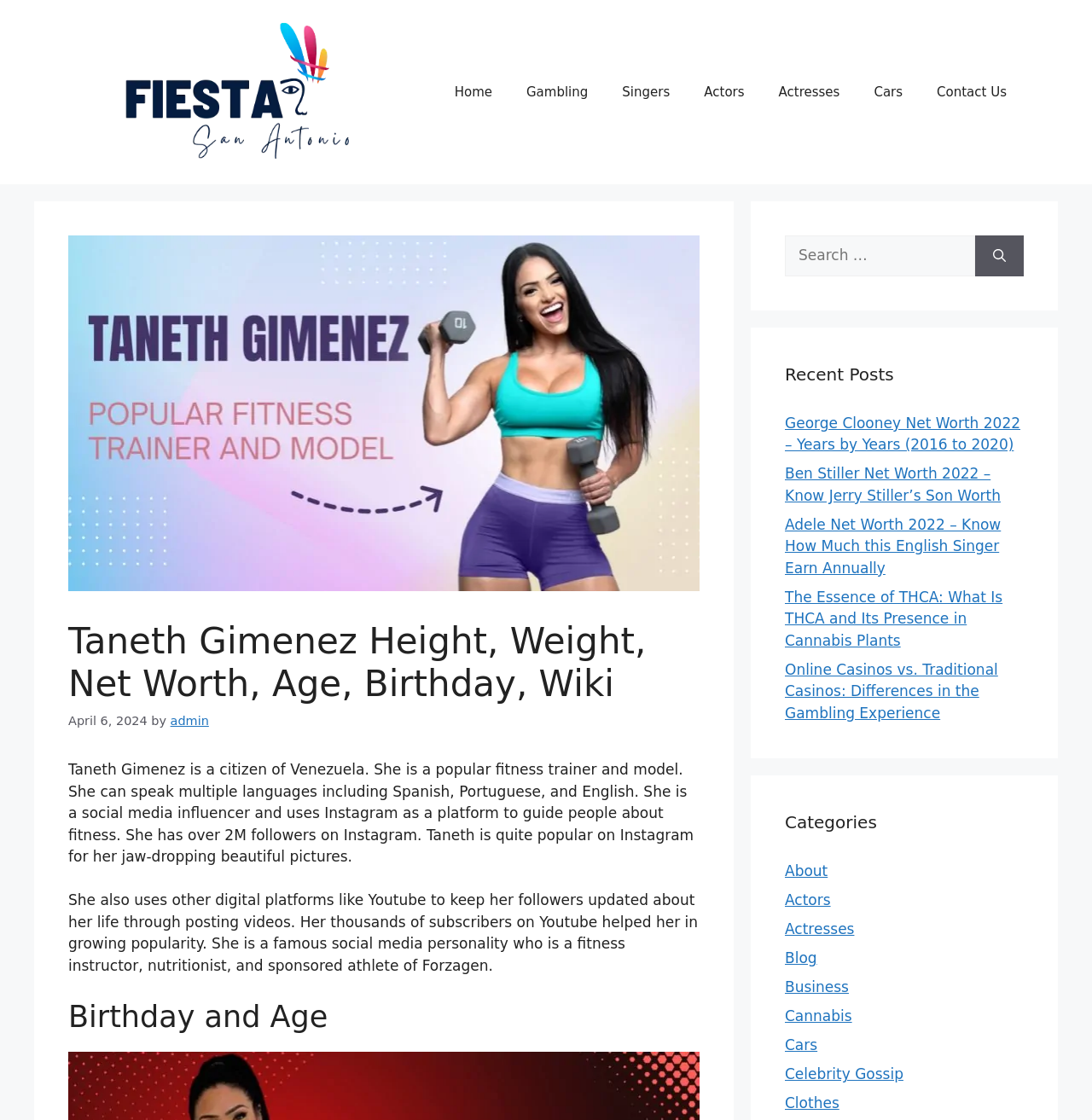What is the name of the platform Taneth Gimenez uses to guide people about fitness?
Answer with a single word or phrase by referring to the visual content.

Instagram